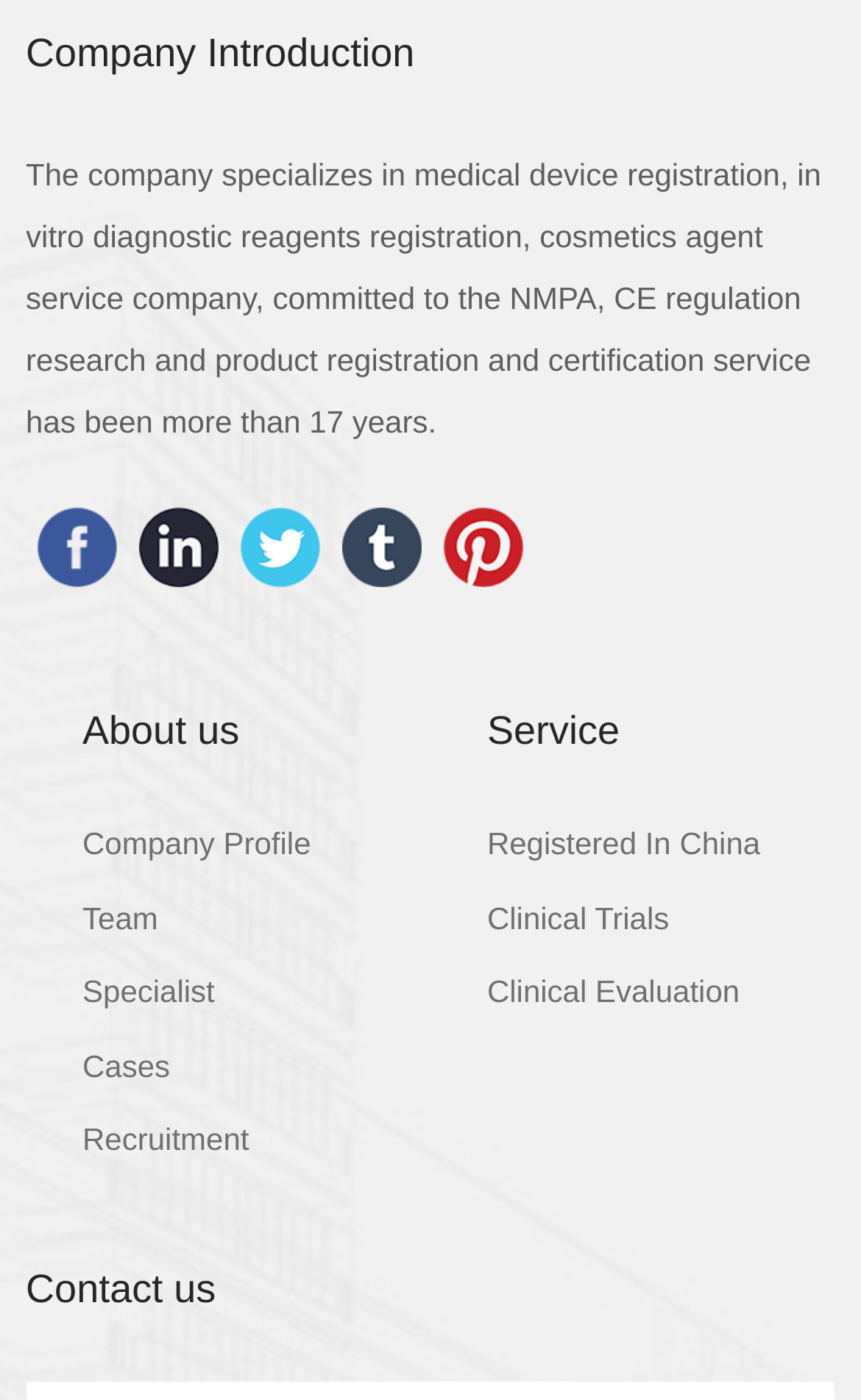Calculate the bounding box coordinates of the UI element given the description: "Registered In China".

[0.566, 0.59, 0.883, 0.615]